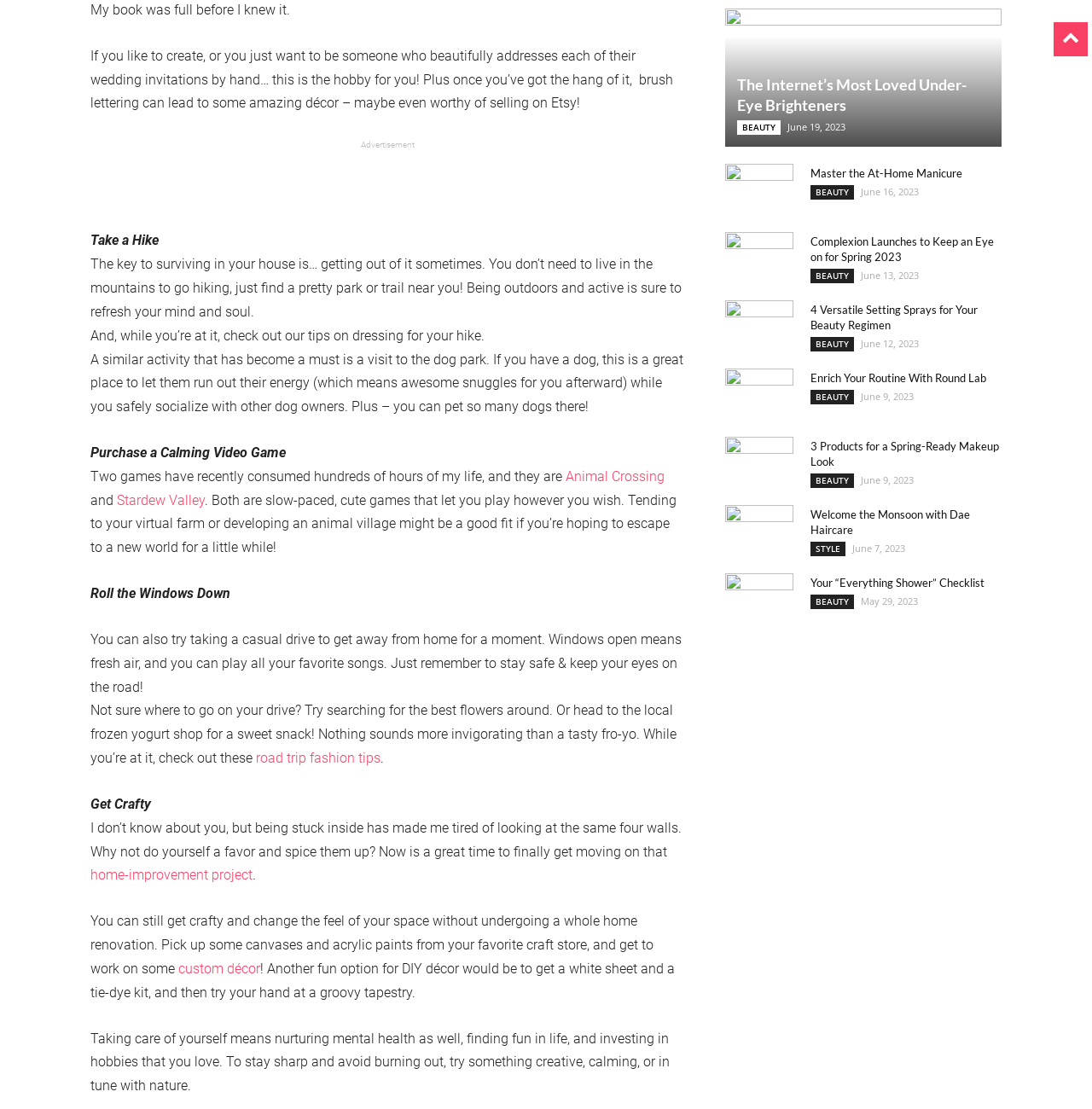What is the purpose of the 'road trip fashion tips' link?
Can you provide a detailed and comprehensive answer to the question?

The link 'road trip fashion tips' is likely provided to offer readers advice on what to wear and how to dress while going on a road trip, which is mentioned as a self-care activity on the webpage.